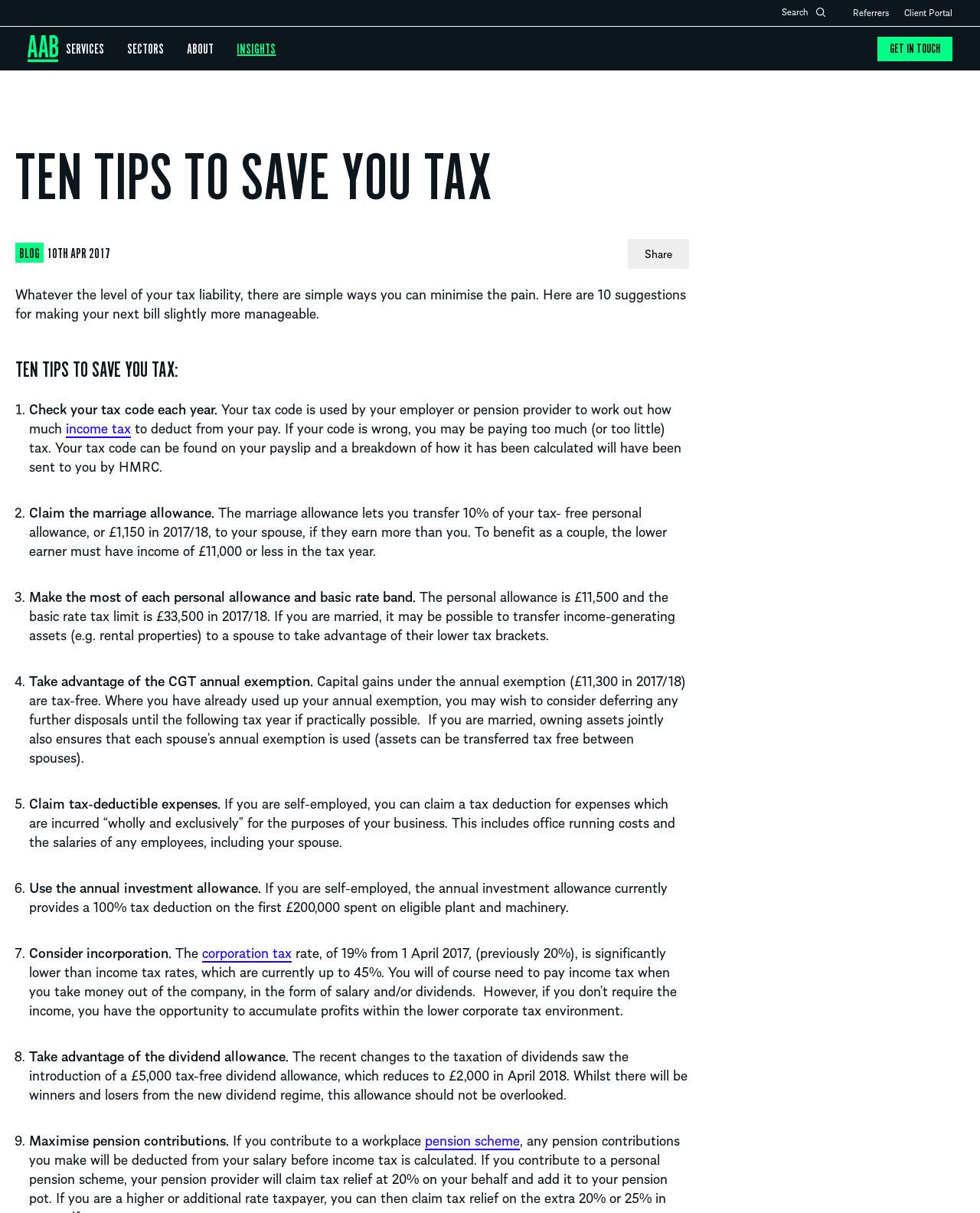Predict the bounding box coordinates of the area that should be clicked to accomplish the following instruction: "Go to Referrers". The bounding box coordinates should consist of four float numbers between 0 and 1, i.e., [left, top, right, bottom].

[0.87, 0.0, 0.907, 0.02]